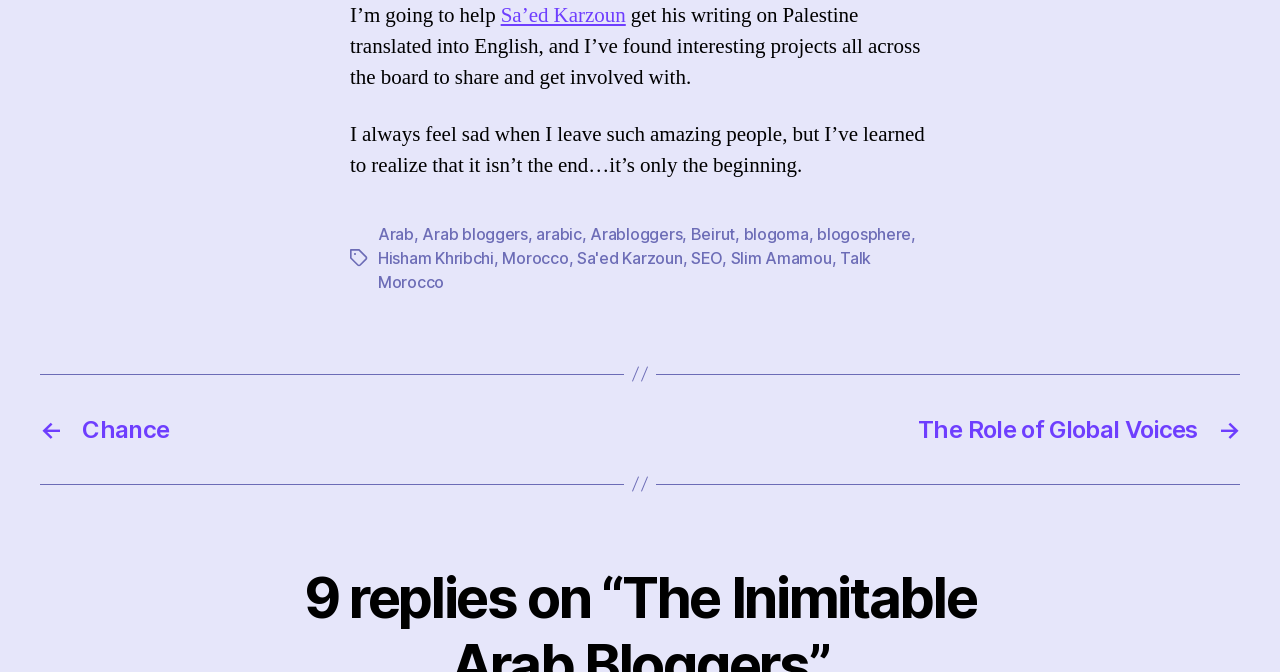From the webpage screenshot, predict the bounding box of the UI element that matches this description: "Talk Morocco".

[0.295, 0.369, 0.681, 0.435]